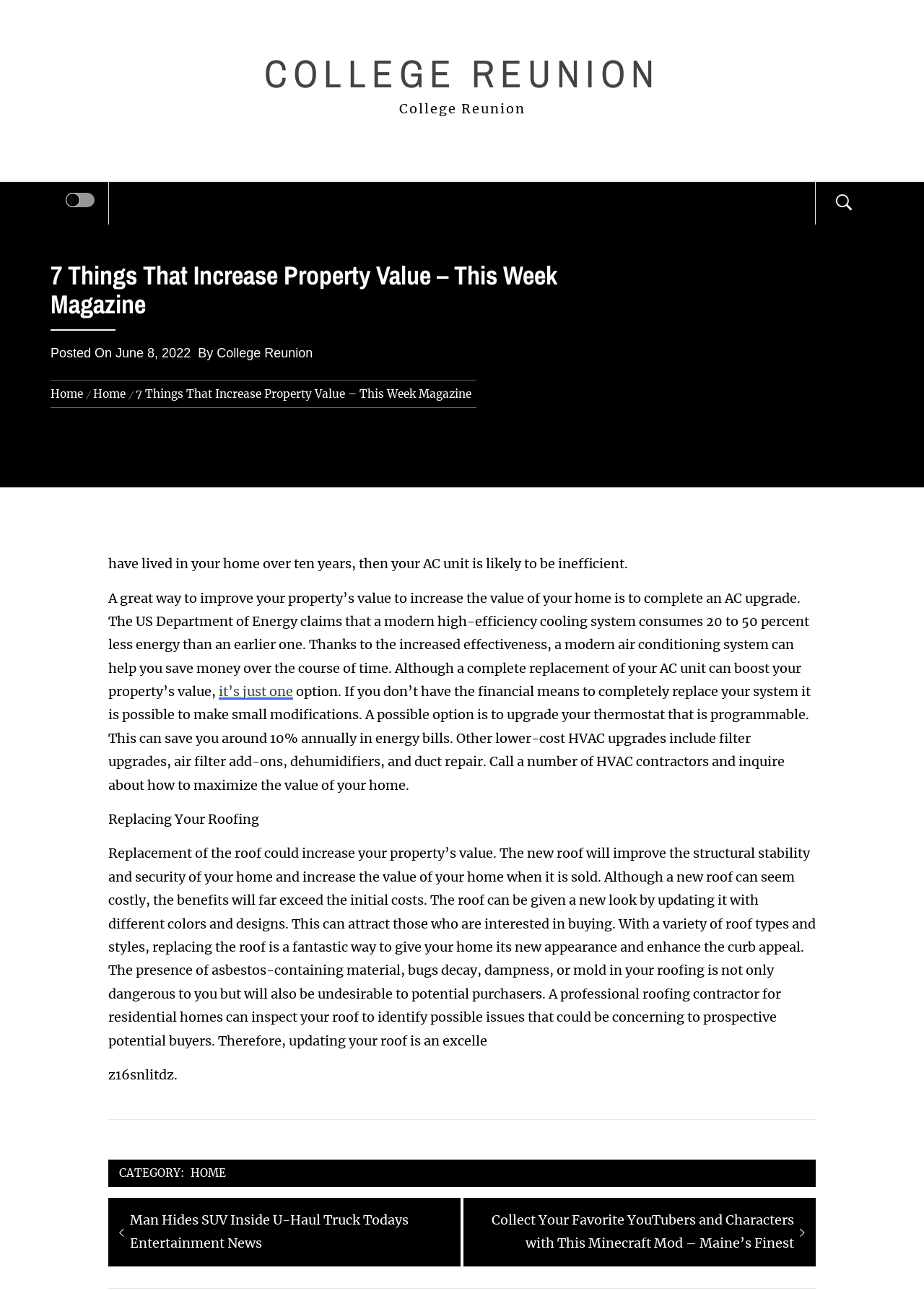Please find the bounding box coordinates in the format (top-left x, top-left y, bottom-right x, bottom-right y) for the given element description. Ensure the coordinates are floating point numbers between 0 and 1. Description: June 8, 2022

[0.125, 0.268, 0.206, 0.279]